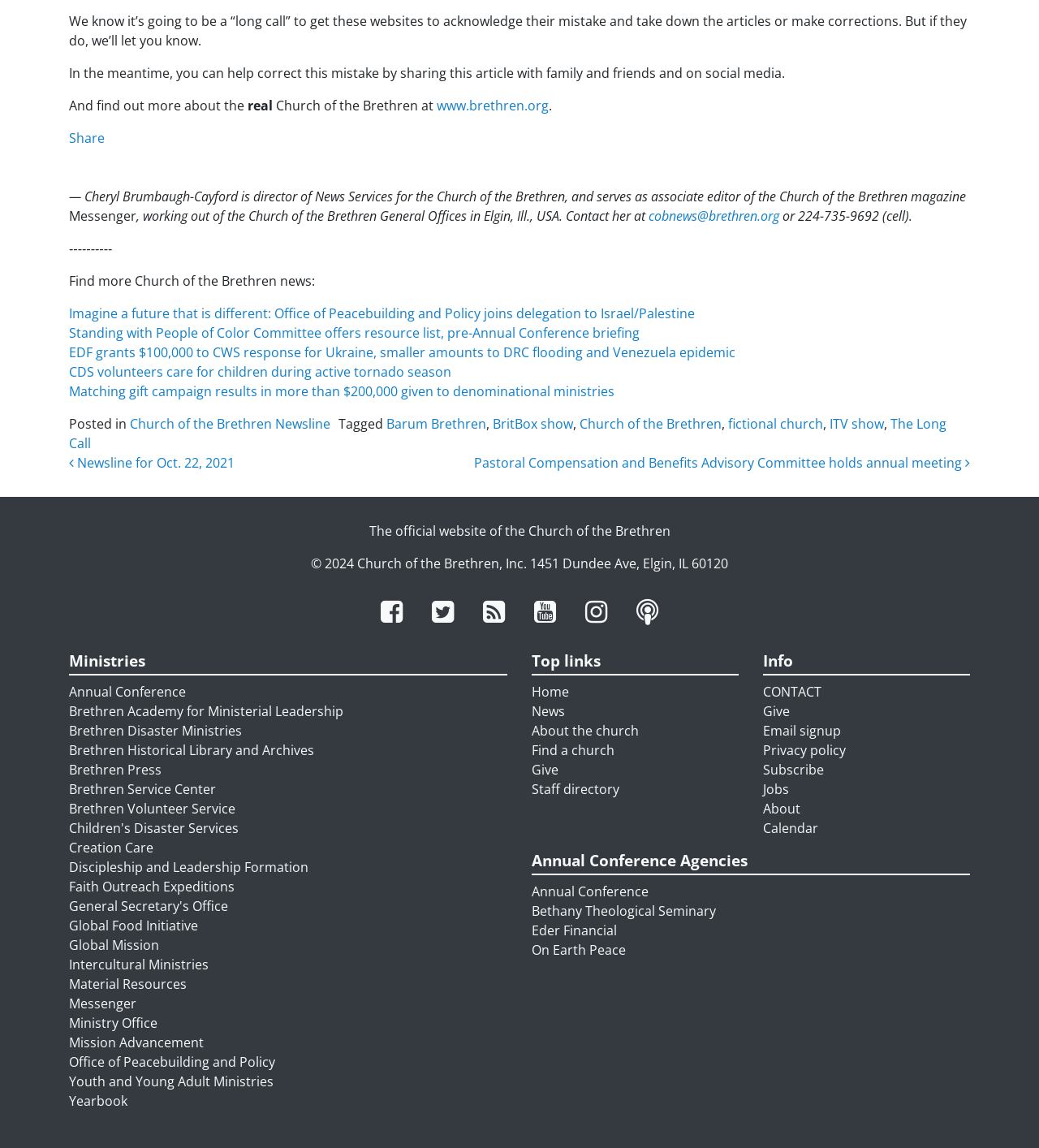Determine the bounding box coordinates for the UI element matching this description: "Give".

[0.734, 0.612, 0.76, 0.627]